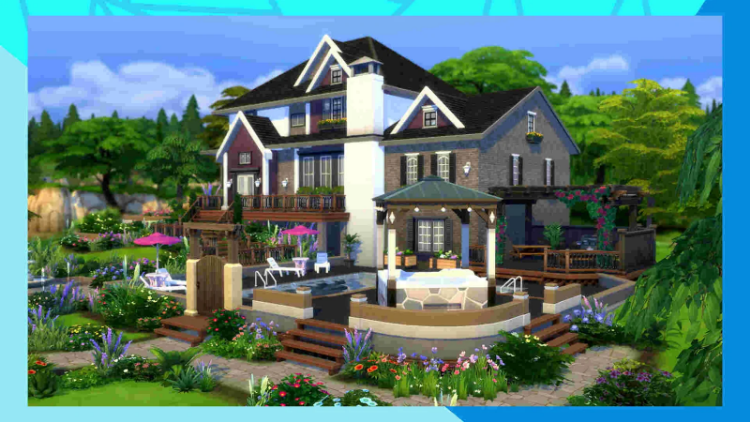Explain the contents of the image with as much detail as possible.

The image showcases a beautifully designed exterior of a house in "The Sims 4," reflecting the game's vibrant aesthetic. This two-story home features a mix of traditional and modern architectural elements, including a steeply pitched roof and a striking stone facade. The surrounding landscape is lush with colorful flowers, greenery, and meticulously arranged outdoor furniture, including loungers and tables beneath a charming gazebo. 

This inviting setting complements the community theme of the Preteen mod, which has recently faced issues, as highlighted in the accompanying article. The mod's support has transitioned to new developers after its original creator joined Maxis. The scene presented in the image is emblematic of the creativity found in the Sims 4 modding community, where players can design their dream homes and landscapes, bringing their imaginative visions to life.